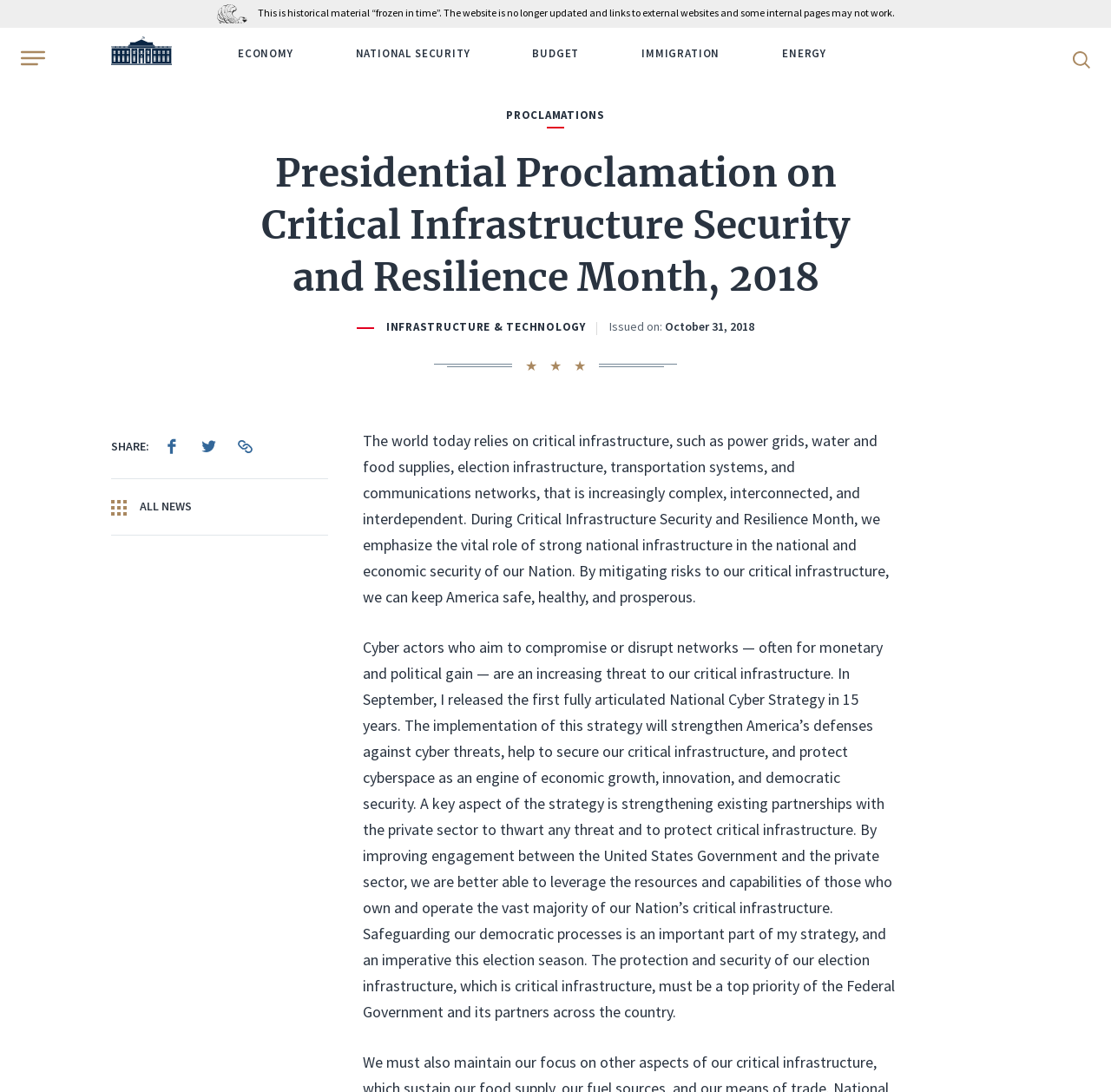What is the date of issuance of this proclamation?
Carefully examine the image and provide a detailed answer to the question.

The date of issuance of this proclamation can be found in the text 'Issued on: October 31, 2018', which is located below the heading of the proclamation.